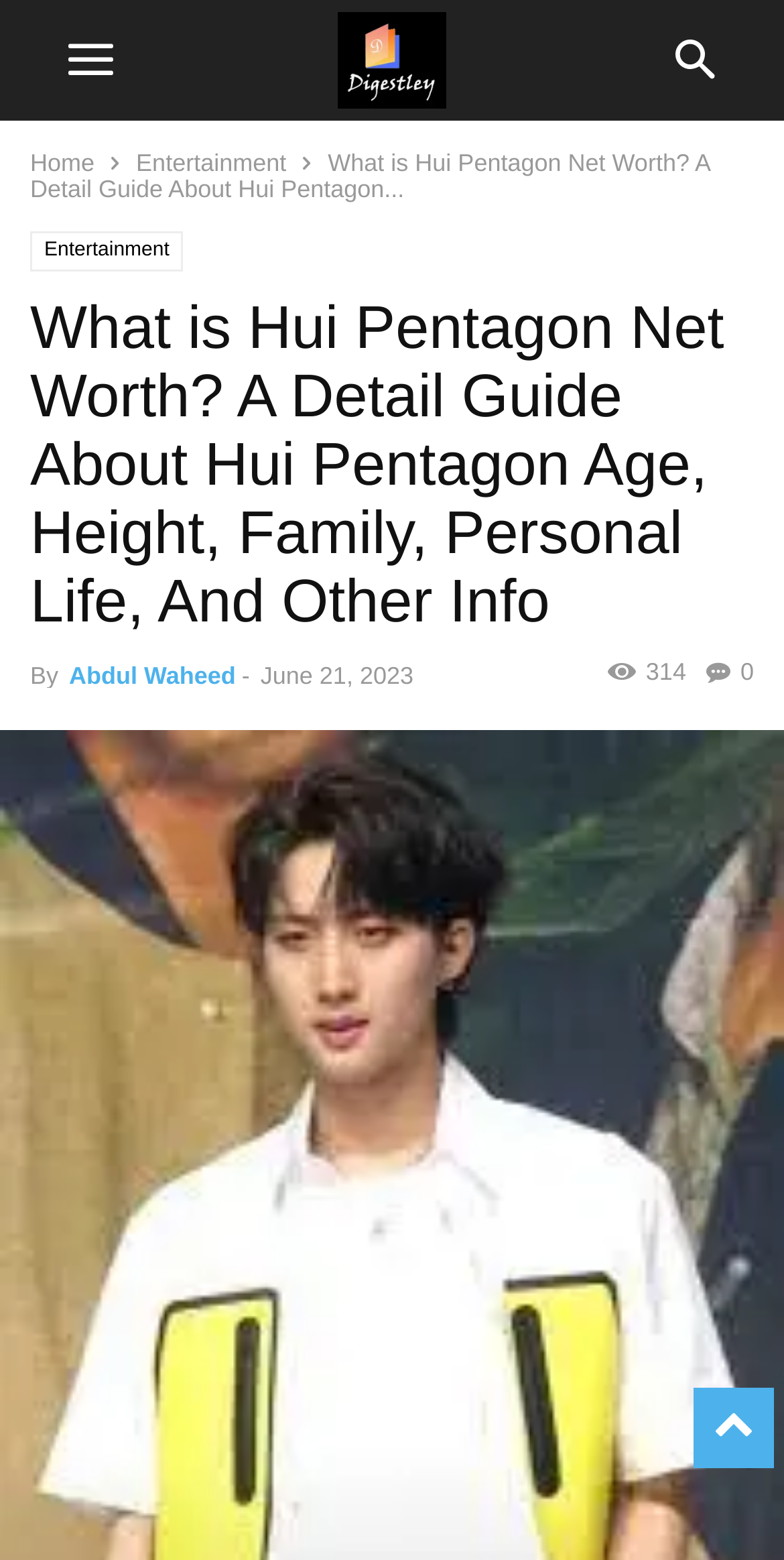What is the category of this article?
Please ensure your answer is as detailed and informative as possible.

The category can be found in the top navigation bar of the webpage, where it says 'Entertainment' as one of the options.